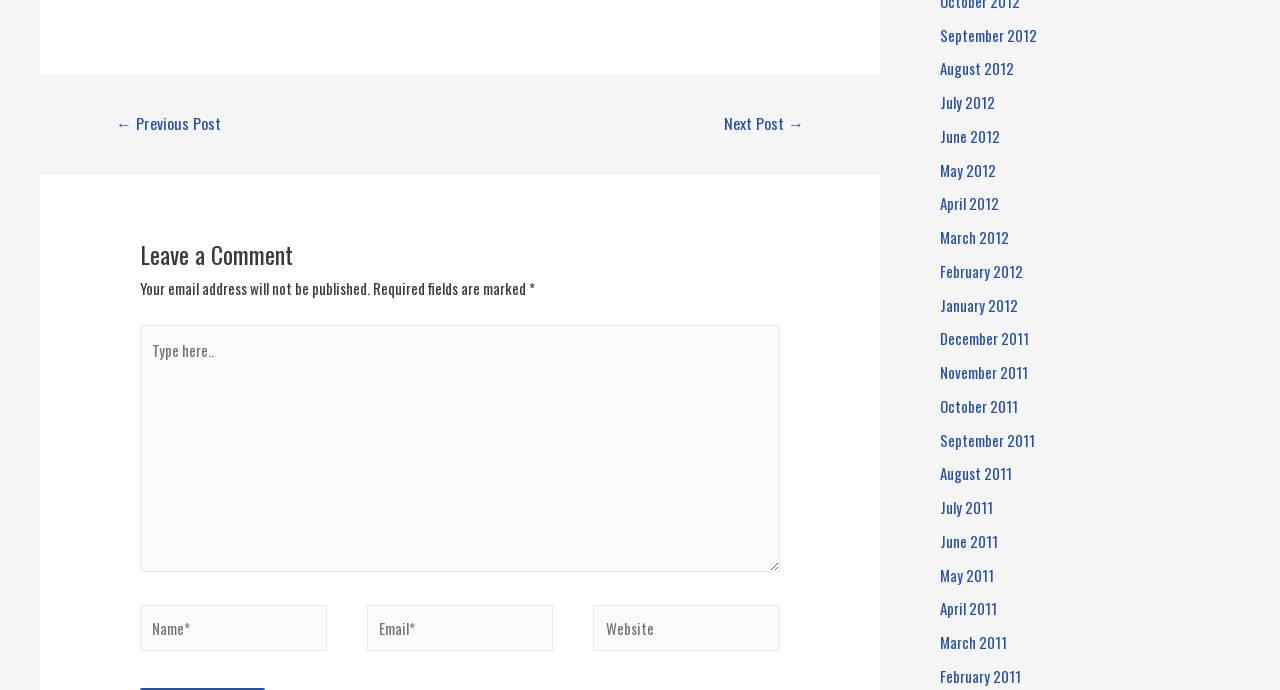Bounding box coordinates are given in the format (top-left x, top-left y, bottom-right x, bottom-right y). All values should be floating point numbers between 0 and 1. Provide the bounding box coordinate for the UI element described as: ← Previous Post

[0.072, 0.153, 0.191, 0.208]